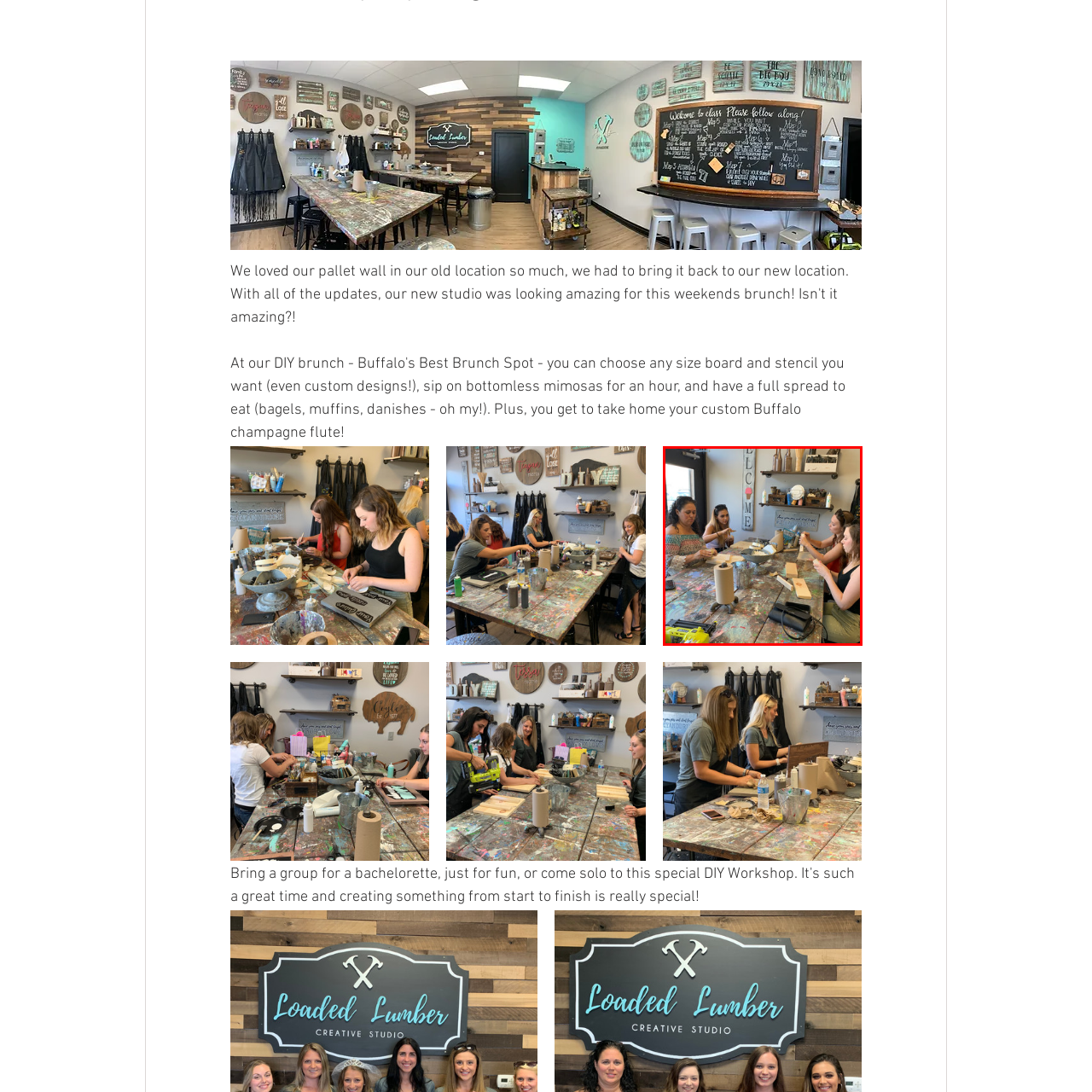Direct your attention to the image within the red bounding box and respond with a detailed answer to the following question, using the image as your reference: What type of light is illuminating the room?

I read the description of the room's atmosphere and found that natural light is streaming in through a large window, which enhances the vibrant colors of the materials on the table.